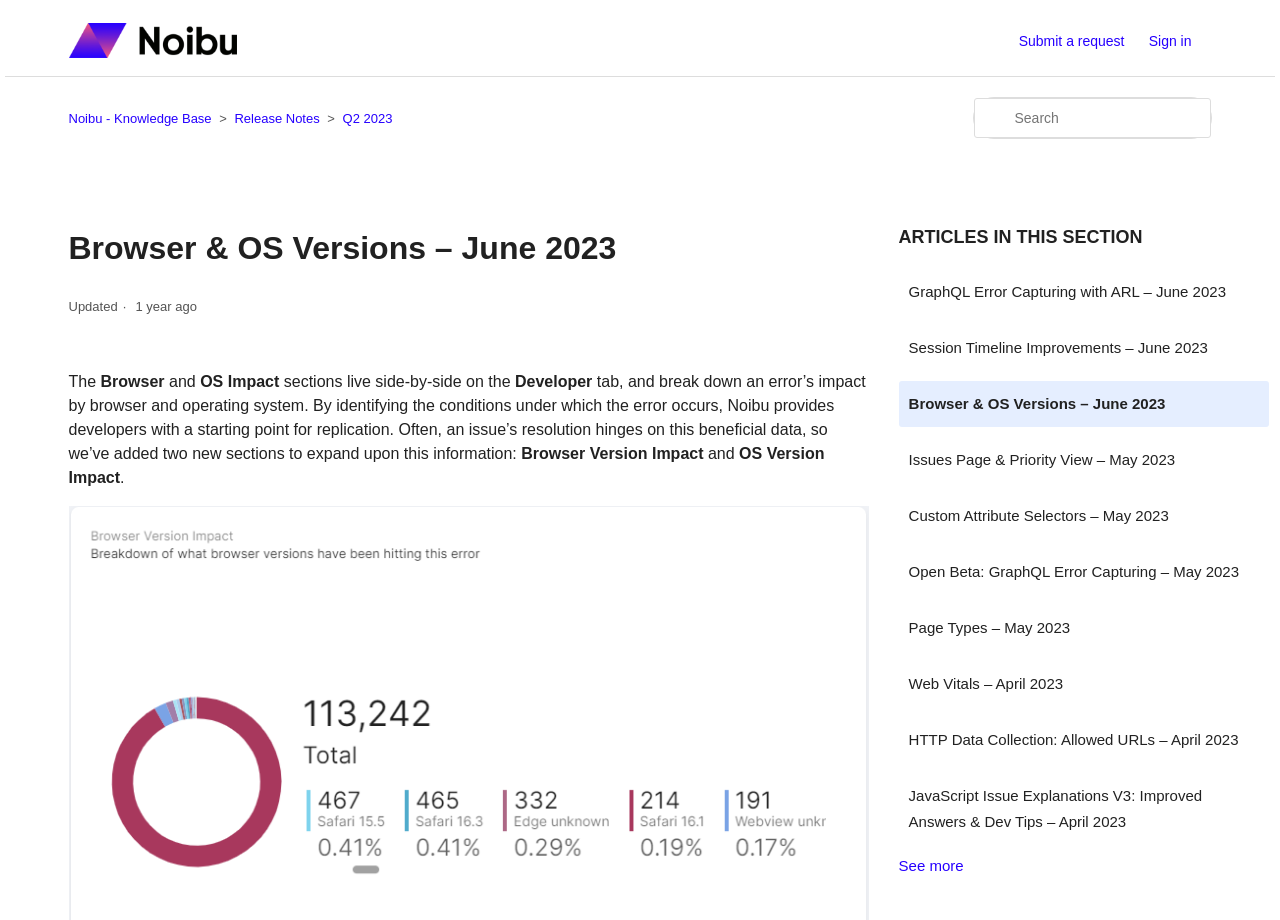Could you determine the bounding box coordinates of the clickable element to complete the instruction: "go to help center home page"? Provide the coordinates as four float numbers between 0 and 1, i.e., [left, top, right, bottom].

[0.054, 0.025, 0.185, 0.063]